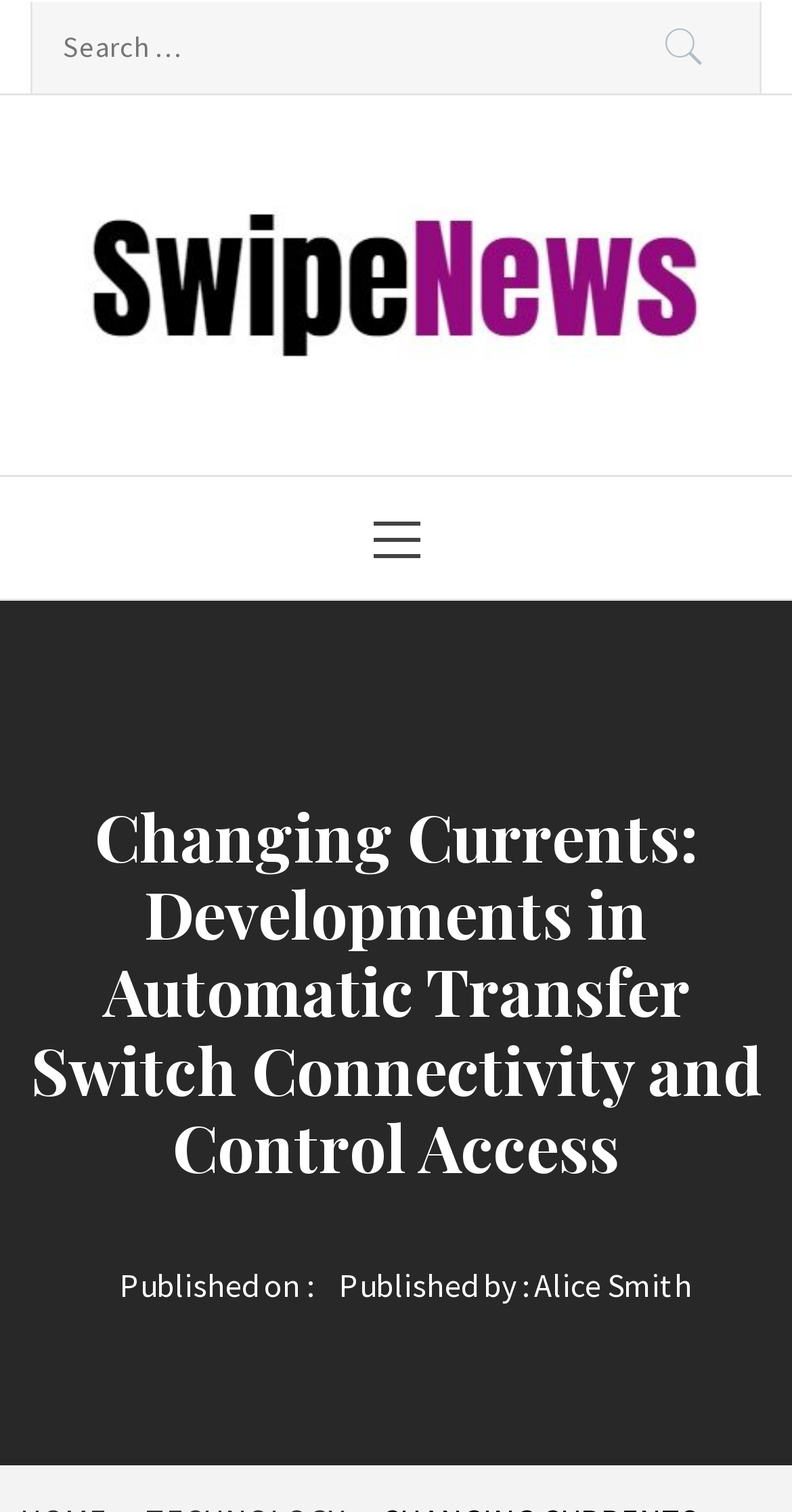Given the element description parent_node: Search for: value="Search", specify the bounding box coordinates of the corresponding UI element in the format (top-left x, top-left y, bottom-right x, bottom-right y). All values must be between 0 and 1.

[0.767, 0.001, 0.959, 0.062]